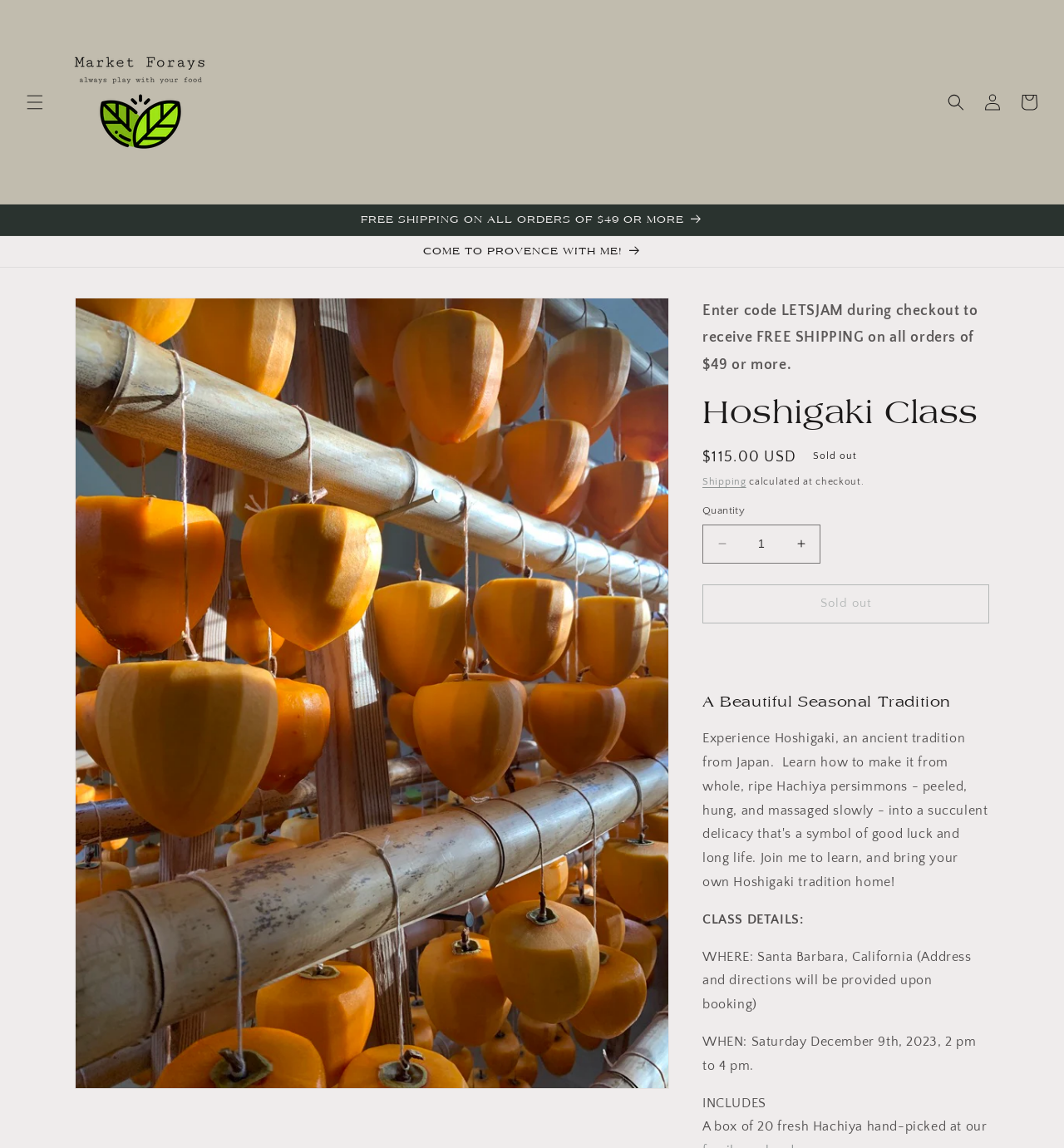Identify the bounding box coordinates of the section to be clicked to complete the task described by the following instruction: "Click the 'Menu' button". The coordinates should be four float numbers between 0 and 1, formatted as [left, top, right, bottom].

[0.016, 0.073, 0.05, 0.105]